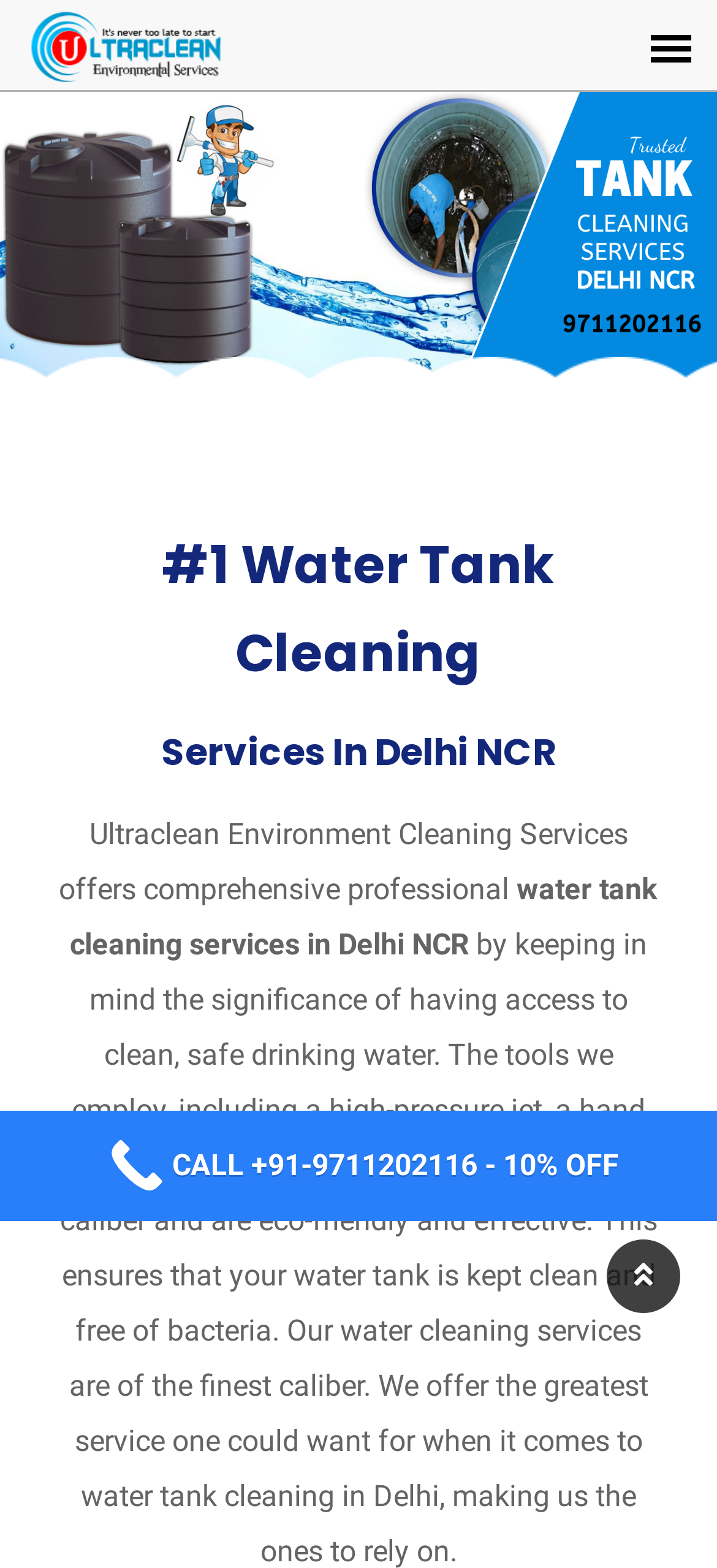From the screenshot, find the bounding box of the UI element matching this description: "alt="logo"". Supply the bounding box coordinates in the form [left, top, right, bottom], each a float between 0 and 1.

[0.038, 0.005, 0.312, 0.052]